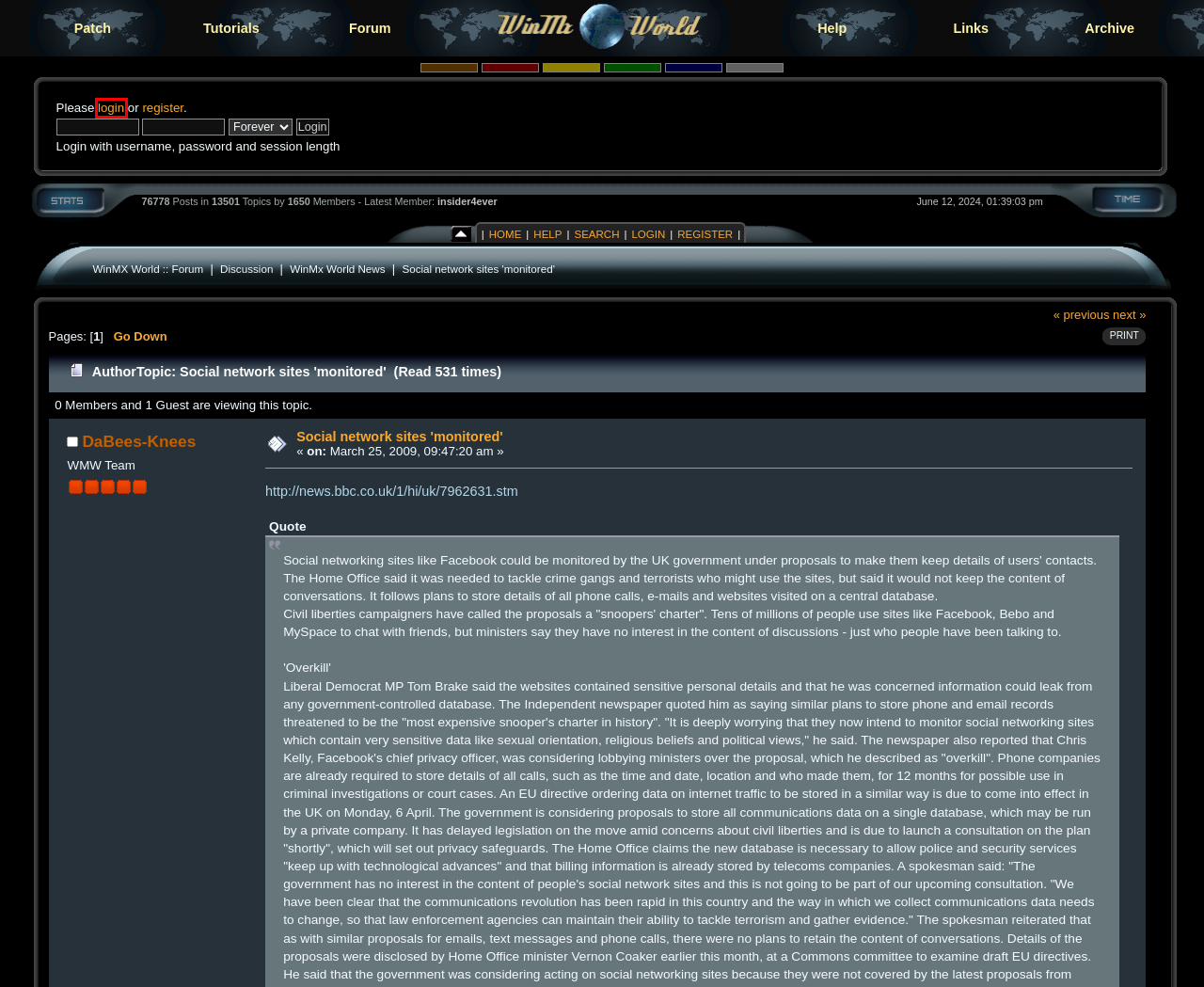You are presented with a screenshot of a webpage with a red bounding box. Select the webpage description that most closely matches the new webpage after clicking the element inside the red bounding box. The options are:
A. WinMX World :: Links
B. WinMX World :: Tutorials
C. ISPs demand action on speed parity
D. SMF User Help
E. Metallica Seeking Help from Pro-File-Sharing Trent Reznor?
F. Login
G. WinMX World :: Home
H. Registration Agreement

F